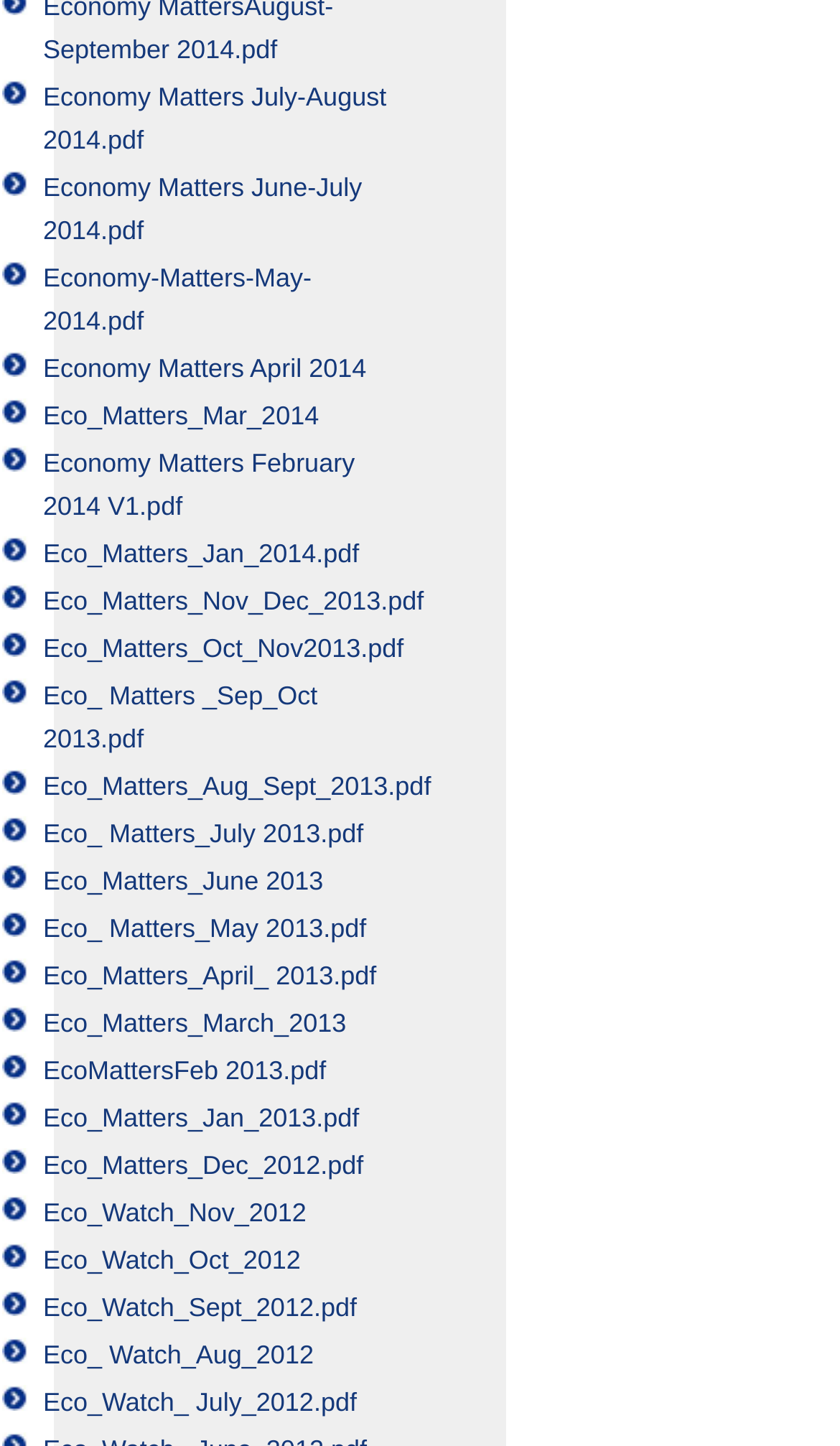Find and specify the bounding box coordinates that correspond to the clickable region for the instruction: "Discover information on HIV and People Who Inject Drugs".

None